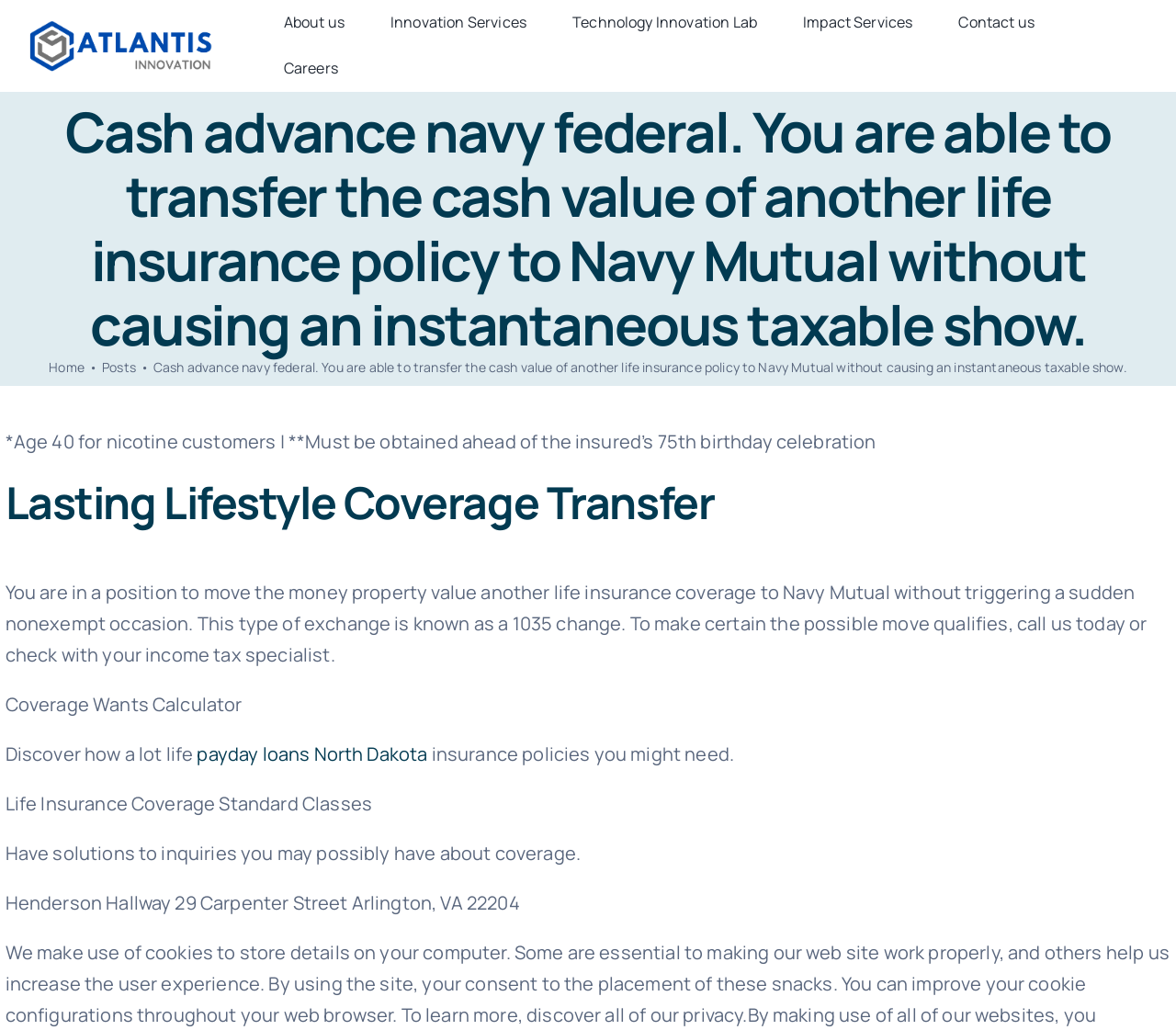Determine the bounding box coordinates for the region that must be clicked to execute the following instruction: "Click the 'Home' link".

[0.042, 0.348, 0.072, 0.365]